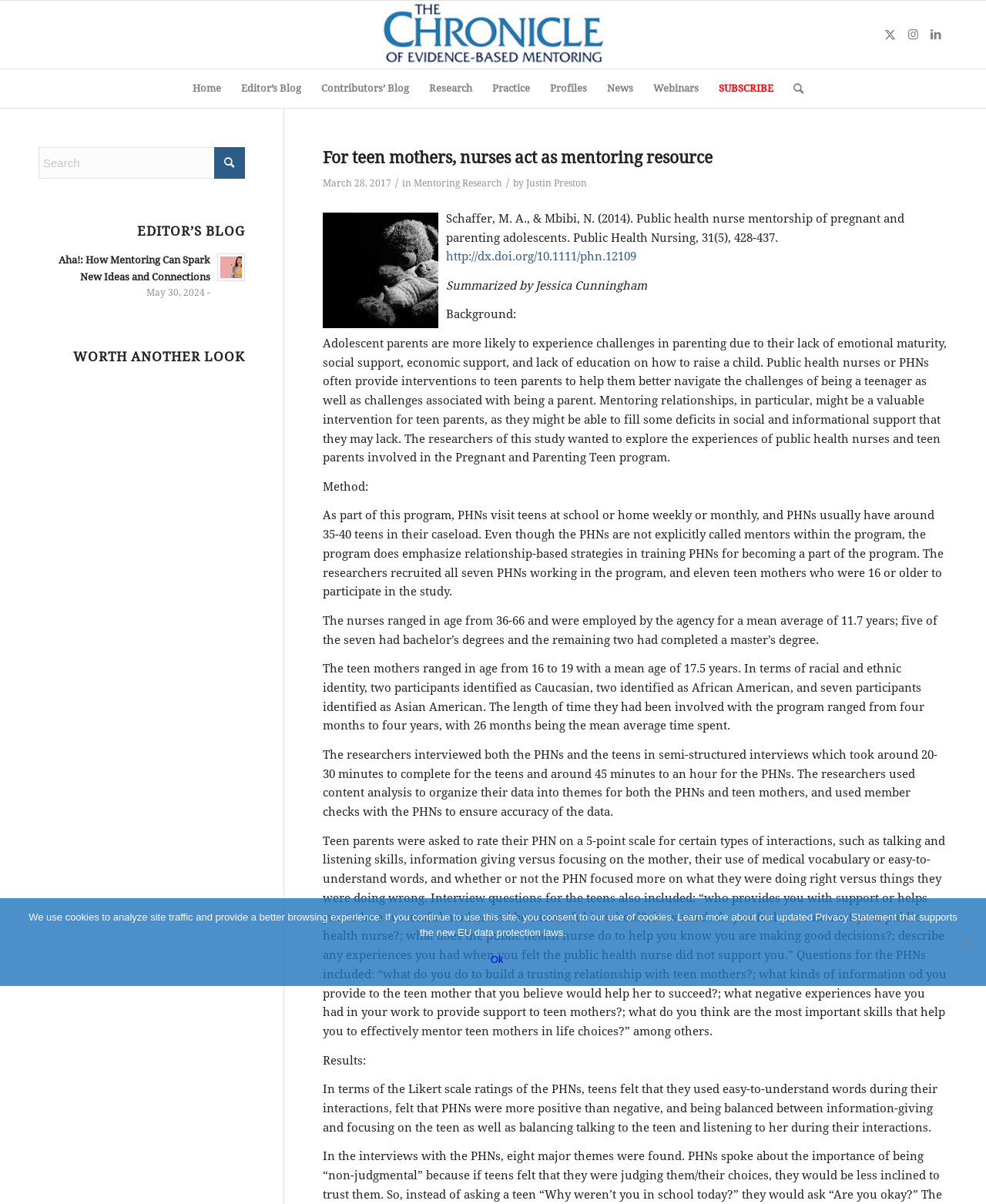Determine the bounding box coordinates of the region to click in order to accomplish the following instruction: "Visit the 'Editor’s Blog'". Provide the coordinates as four float numbers between 0 and 1, specifically [left, top, right, bottom].

[0.234, 0.058, 0.316, 0.09]